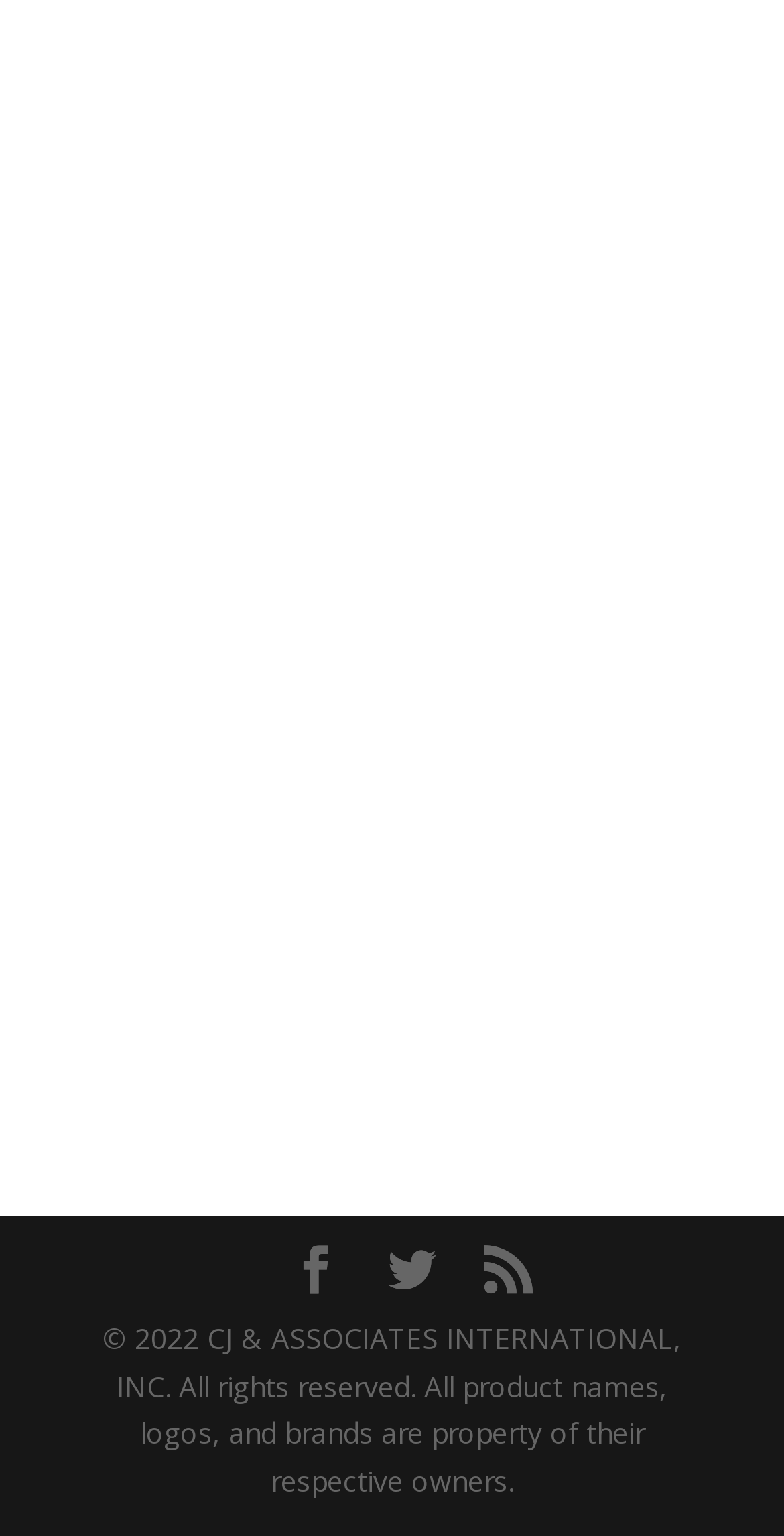What is the company name?
Answer the question with just one word or phrase using the image.

CJ & ASSOCIATES INTERNATIONAL, INC.